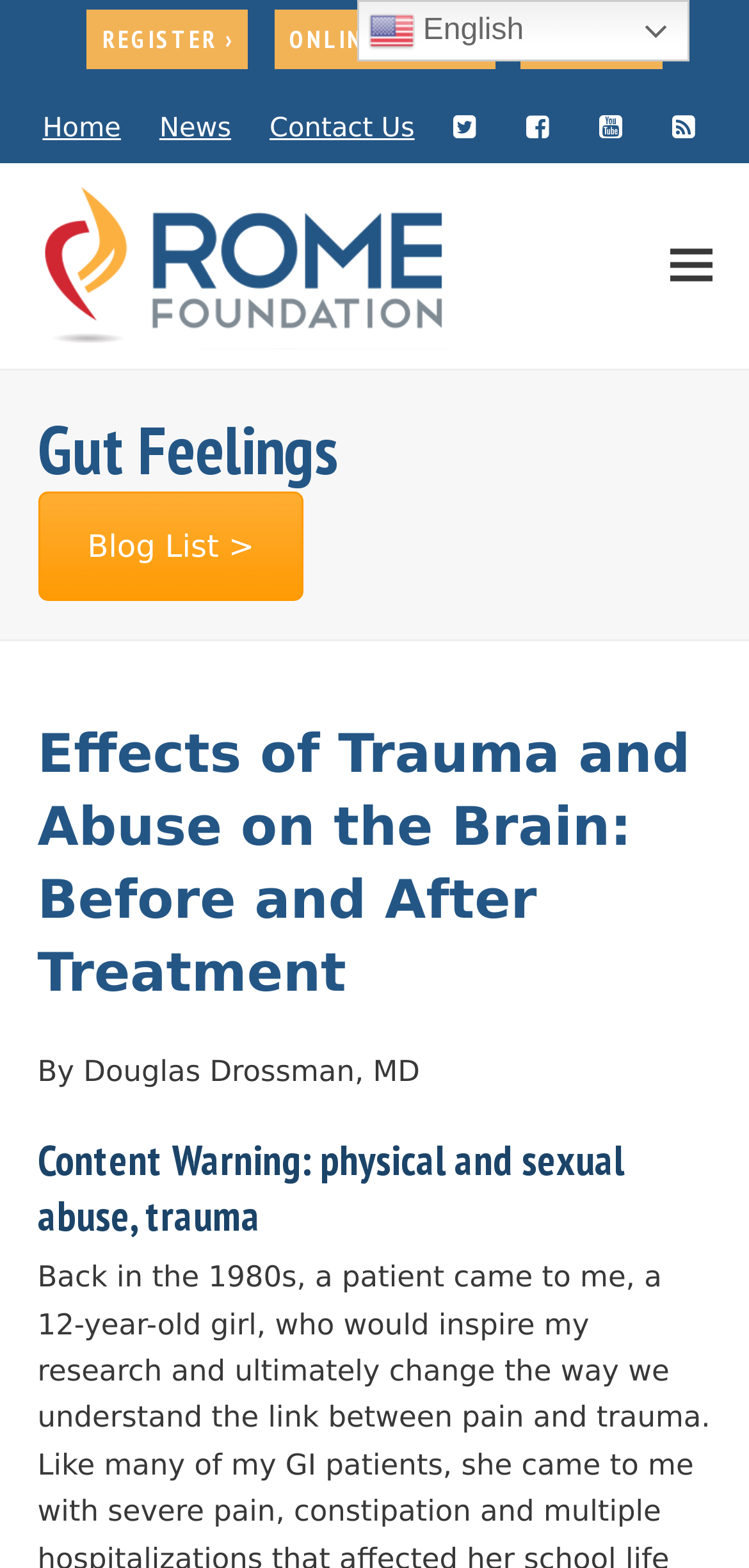Determine the bounding box coordinates of the clickable element to complete this instruction: "Read the 'Blog List'". Provide the coordinates in the format of four float numbers between 0 and 1, [left, top, right, bottom].

[0.05, 0.313, 0.406, 0.383]